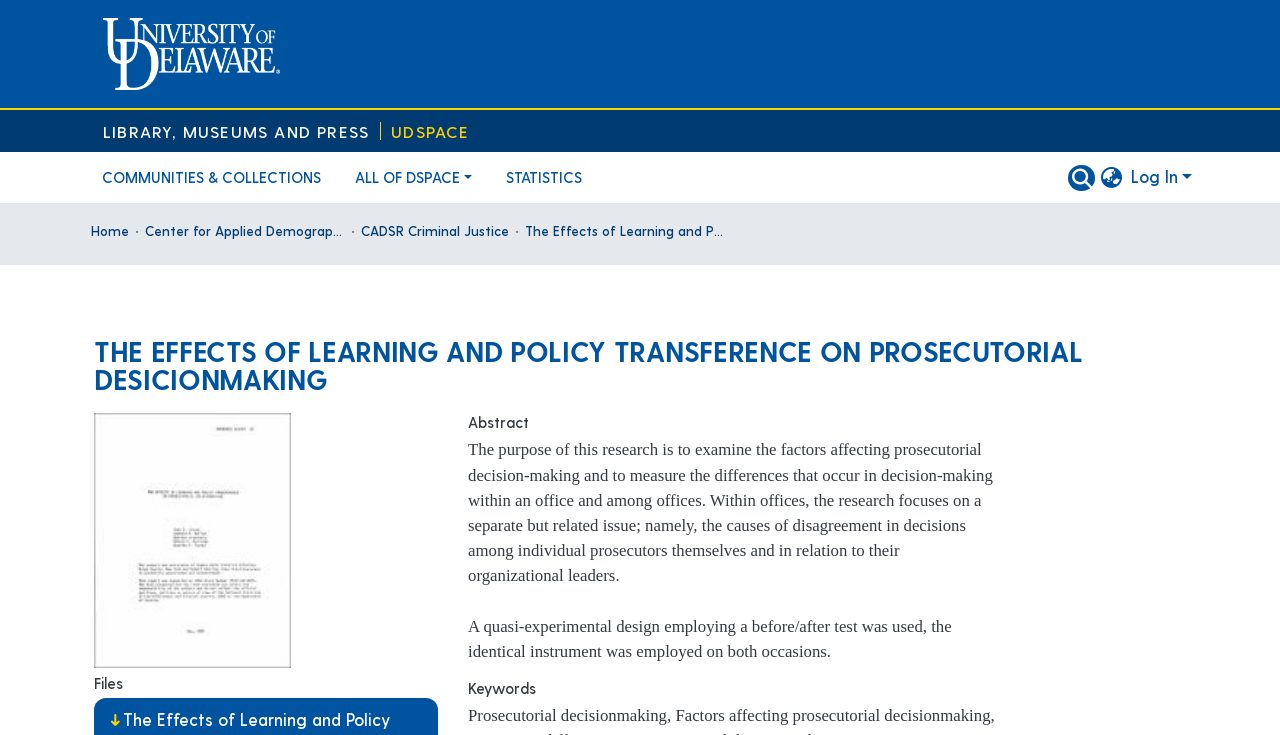Analyze and describe the webpage in a detailed narrative.

The webpage is about a research paper titled "The Effects of Learning and Policy Transference on Prosecutorial Desicionmaking". At the top, there is a banner with a University of Delaware logo on the left and links to "LIBRARY, MUSEUMS AND PRESS" and "UDSPACE" on the right. Below the banner, there is a main navigation bar with links to "COMMUNITIES & COLLECTIONS", "ALL OF DSPACE", and "STATISTICS". On the right side of the navigation bar, there is a search box with a submit button and a language switch button.

Below the navigation bar, there is a breadcrumb navigation with links to "Home", "Center for Applied Demography and Survey Research", and "CADSR Criminal Justice". Next to the breadcrumb navigation, there is a title "The Effects of Learning and Policy Transference on Prosecutorial Desicionmaking".

The main content of the webpage is divided into sections. The first section has a heading "THE EFFECTS OF LEARNING AND POLICY TRANSFERENCE ON PROSECUTORIAL DESICIONMAKING" and a brief abstract that describes the purpose of the research, which is to examine the factors affecting prosecutorial decision-making and to measure the differences that occur in decision-making within an office and among offices.

Below the abstract, there are three sections with headings "Files", "Abstract", and "Keywords". The "Abstract" section contains a longer text that describes the research methodology and objectives. The "Keywords" section lists three keywords related to the research: "Prosecutorial decisionmaking", "Factors affecting prosecutorial decisionmaking", and a comma-separated list.